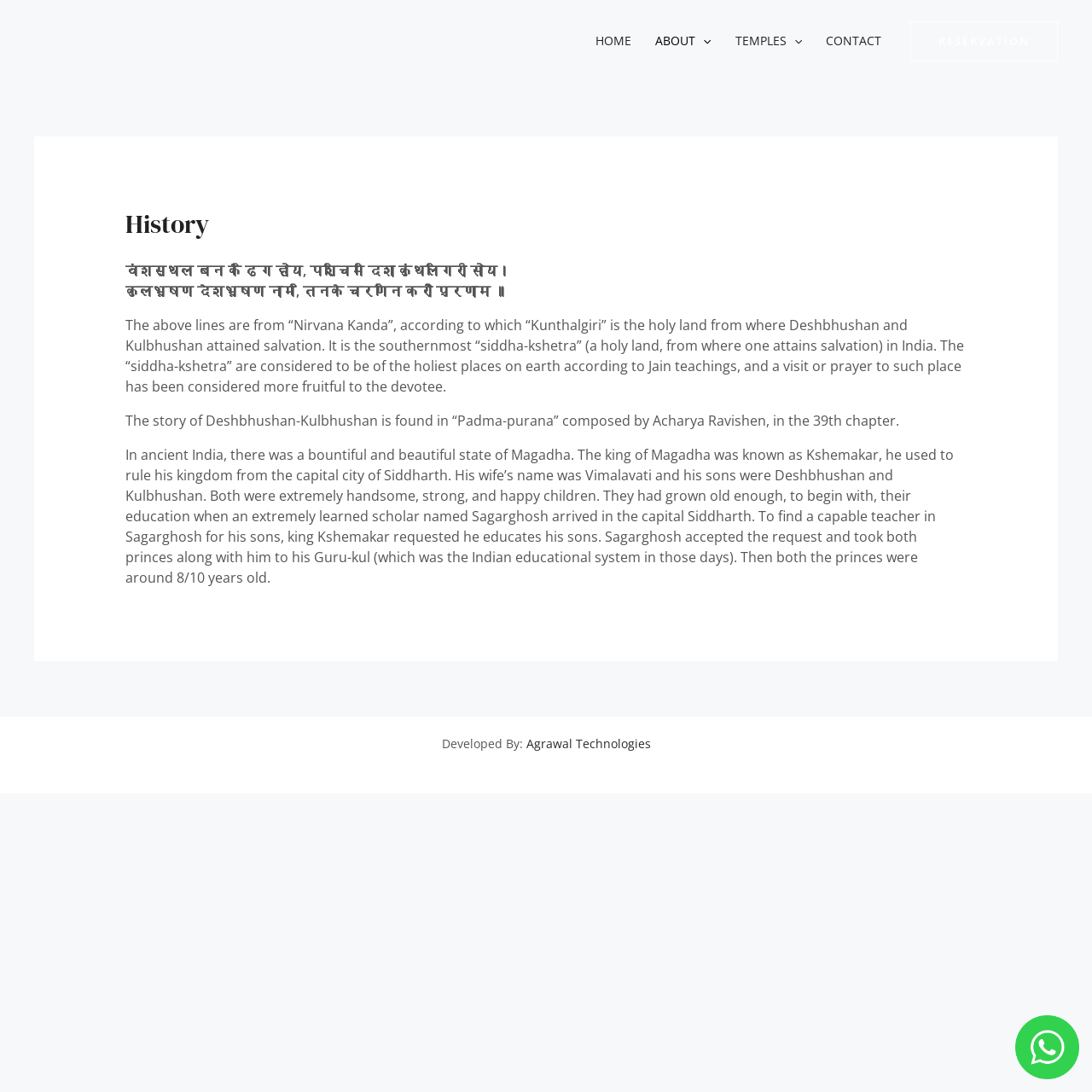What is the name of the king of Magadha?
Please provide a single word or phrase answer based on the image.

Kshemakar